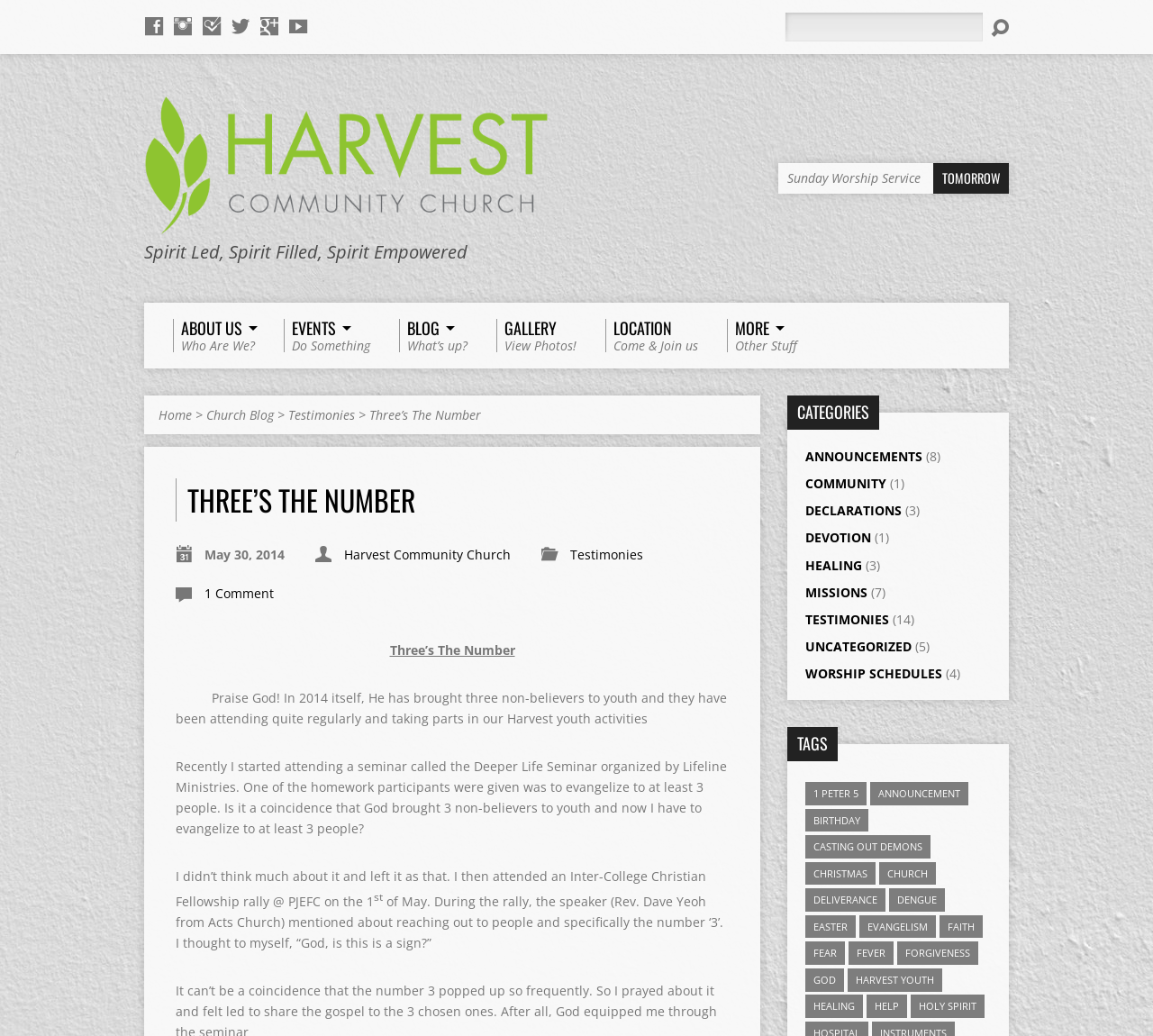Analyze the image and deliver a detailed answer to the question: How many non-believers have been attending the youth activities?

I found the answer by reading the article on the webpage, which mentions that three non-believers have been attending the youth activities.